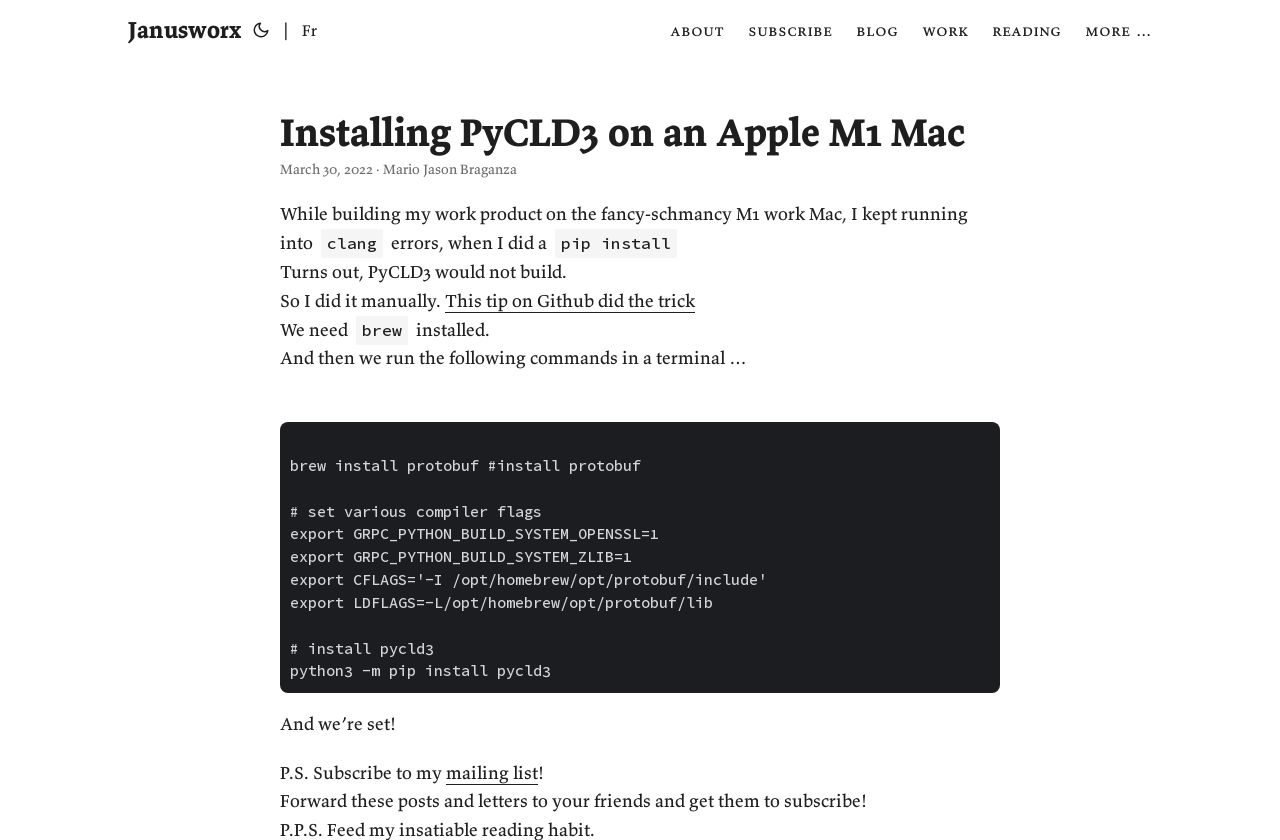Please locate the bounding box coordinates of the region I need to click to follow this instruction: "Click the 'French' link".

[0.236, 0.0, 0.248, 0.071]